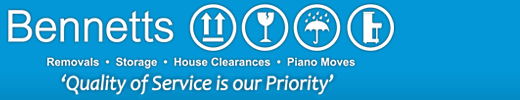What is the tagline of Bennetts?
Answer the question in as much detail as possible.

The caption states that the tagline 'Quality of Service is our Priority' is prominently displayed, which reinforces the brand's dedication to excellence in service.